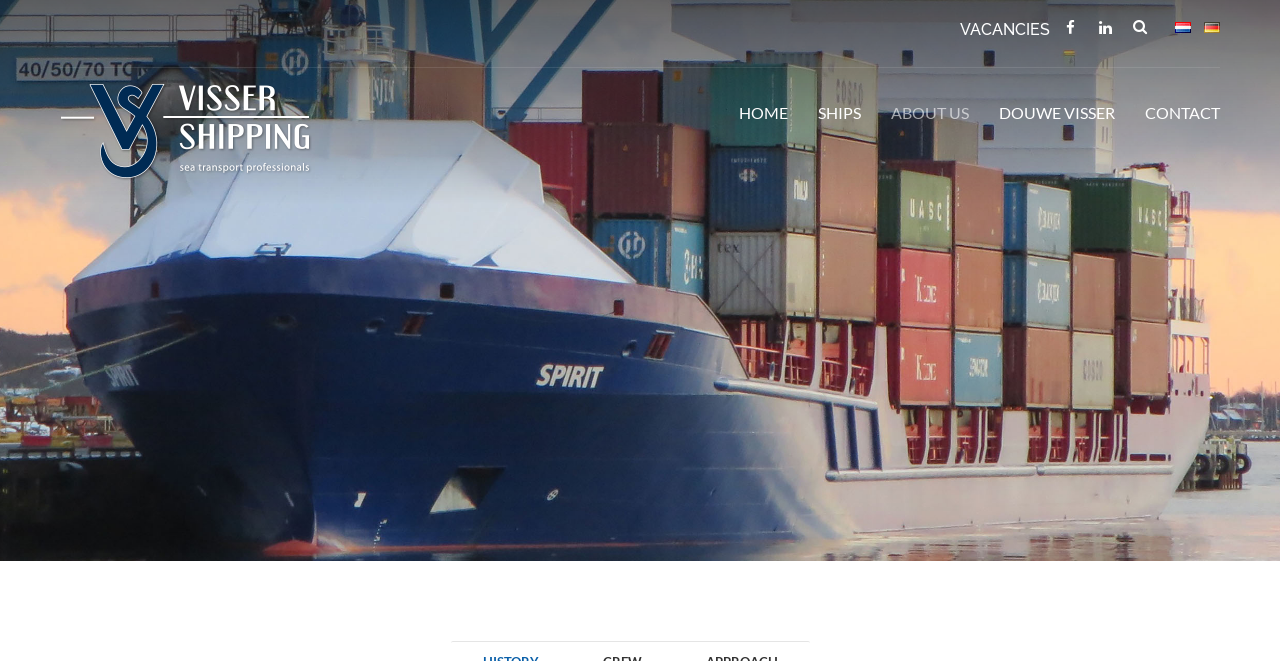Answer the question below in one word or phrase:
What is the name of the company?

Visser Shipping